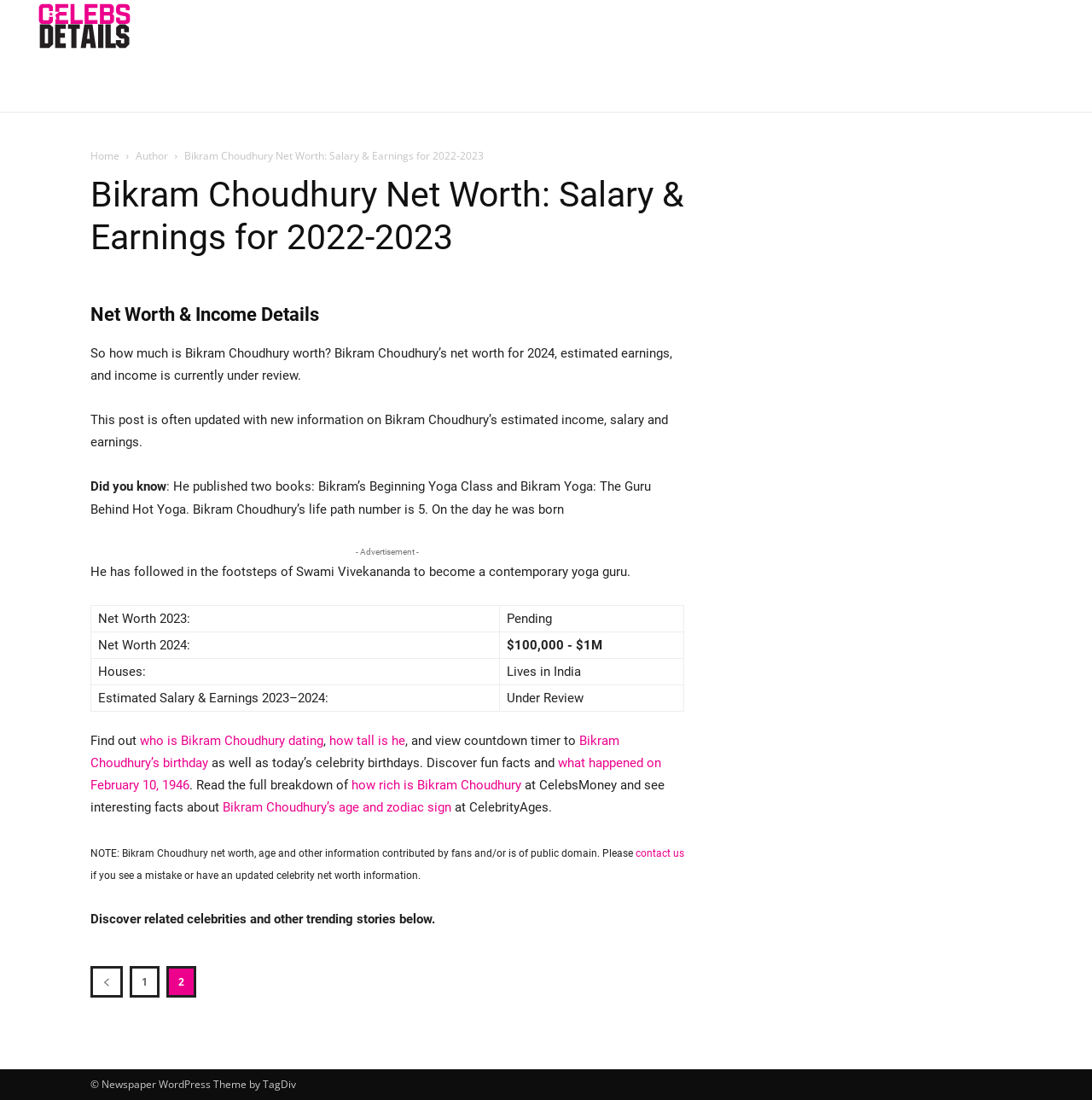Answer the question below with a single word or a brief phrase: 
How many books has Bikram Choudhury published?

2